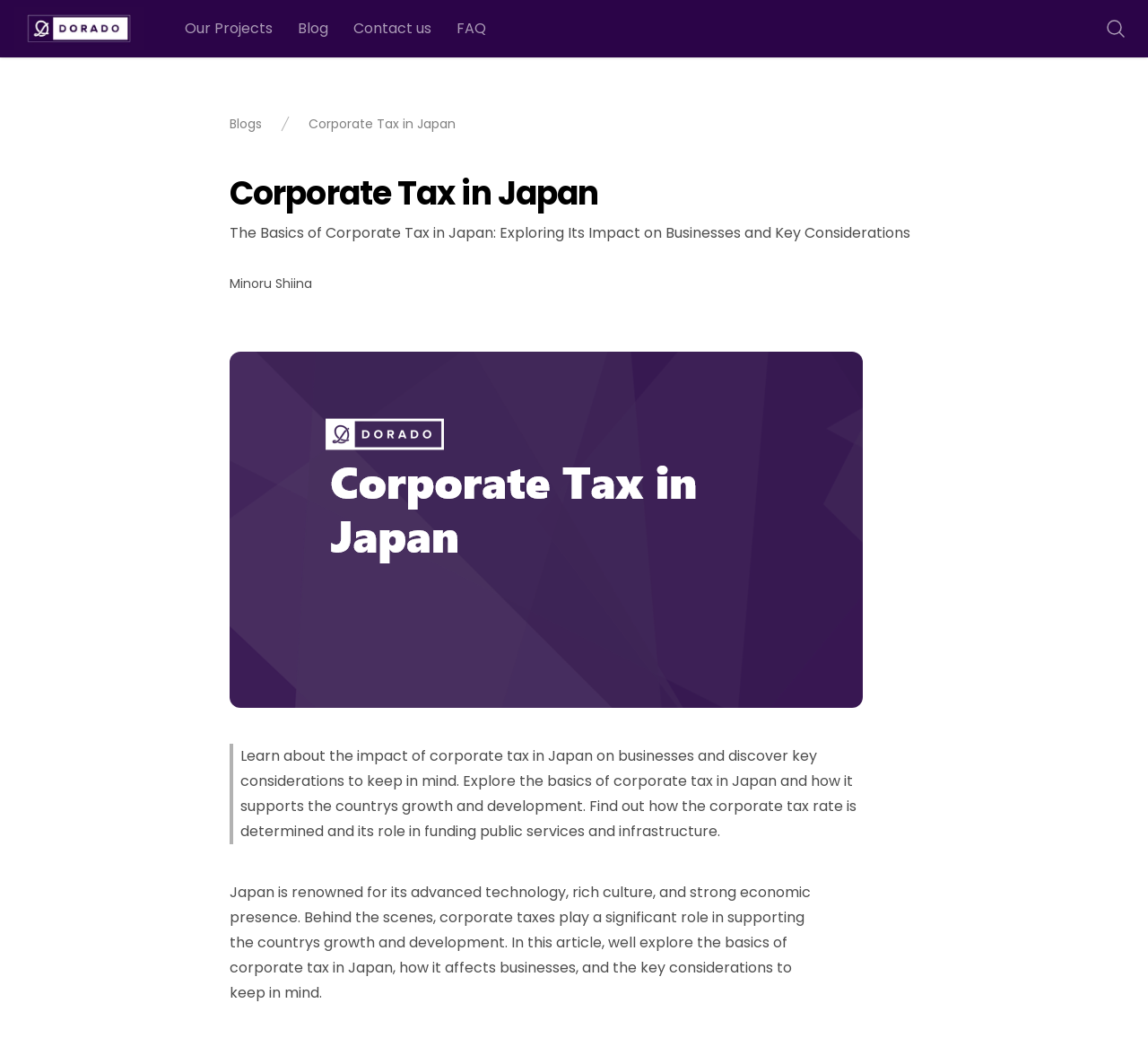Predict the bounding box coordinates of the area that should be clicked to accomplish the following instruction: "Click the Dorado LLC logo". The bounding box coordinates should consist of four float numbers between 0 and 1, i.e., [left, top, right, bottom].

[0.012, 0.007, 0.125, 0.048]